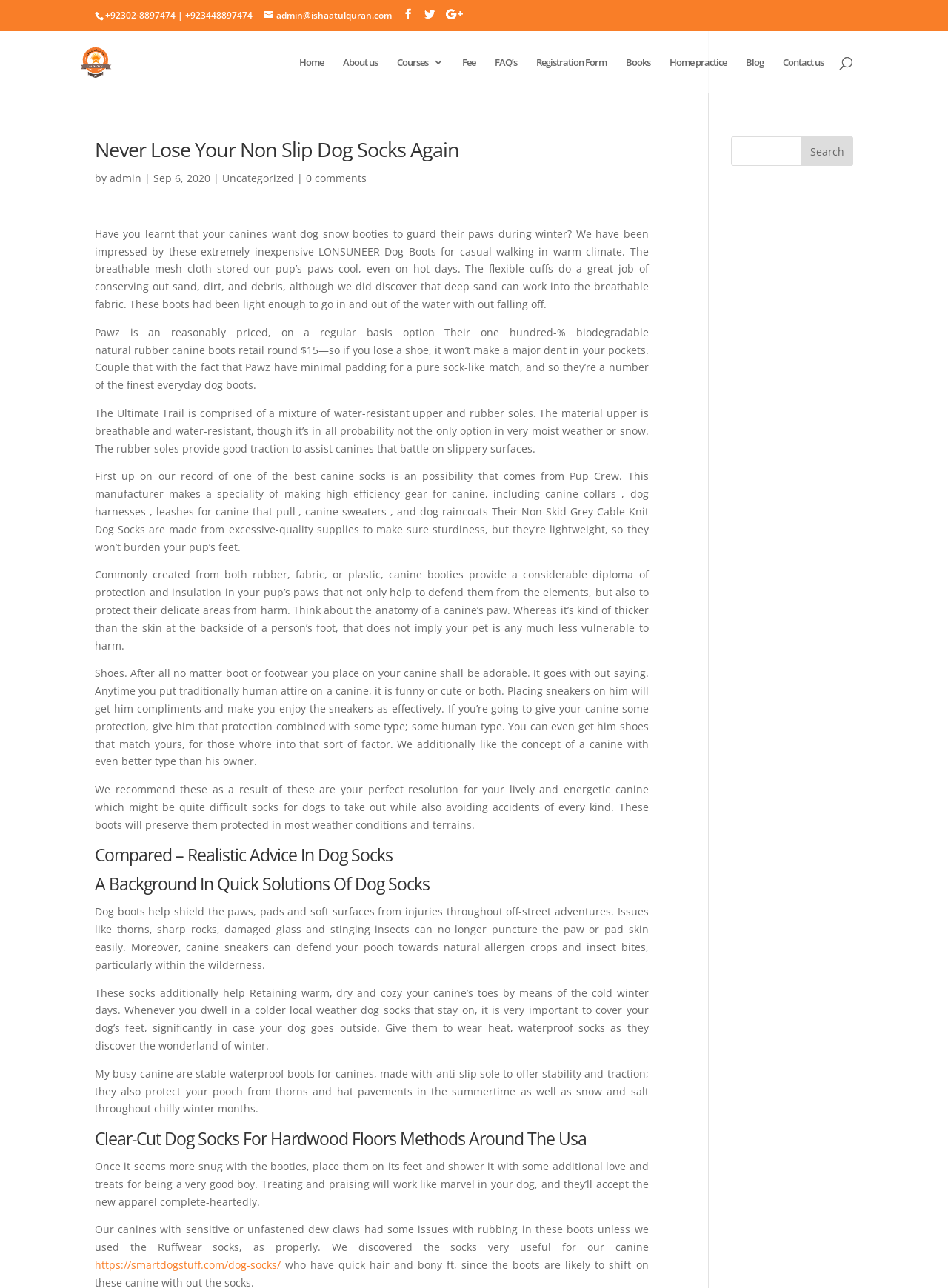Answer in one word or a short phrase: 
What is the purpose of dog boots according to the article?

To protect paws from injuries